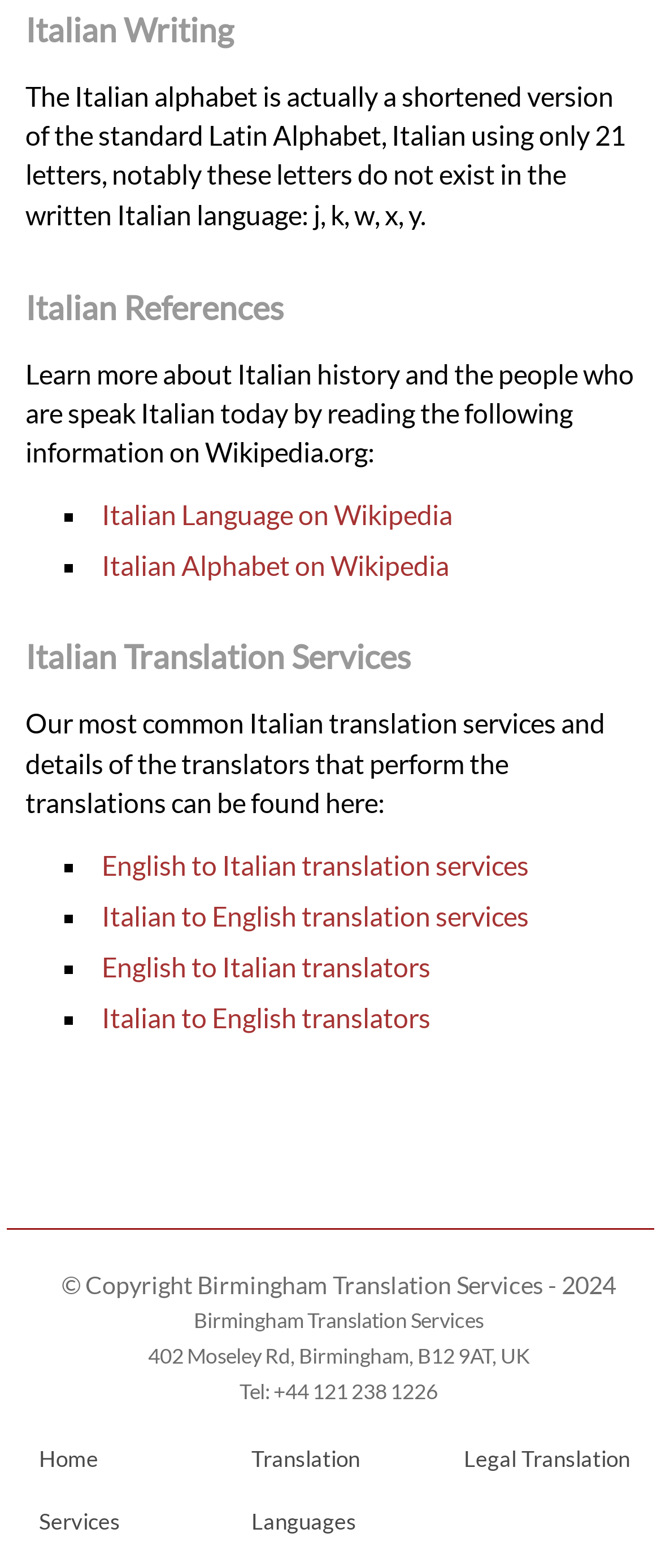Answer this question using a single word or a brief phrase:
How many letters does the Italian alphabet use?

21